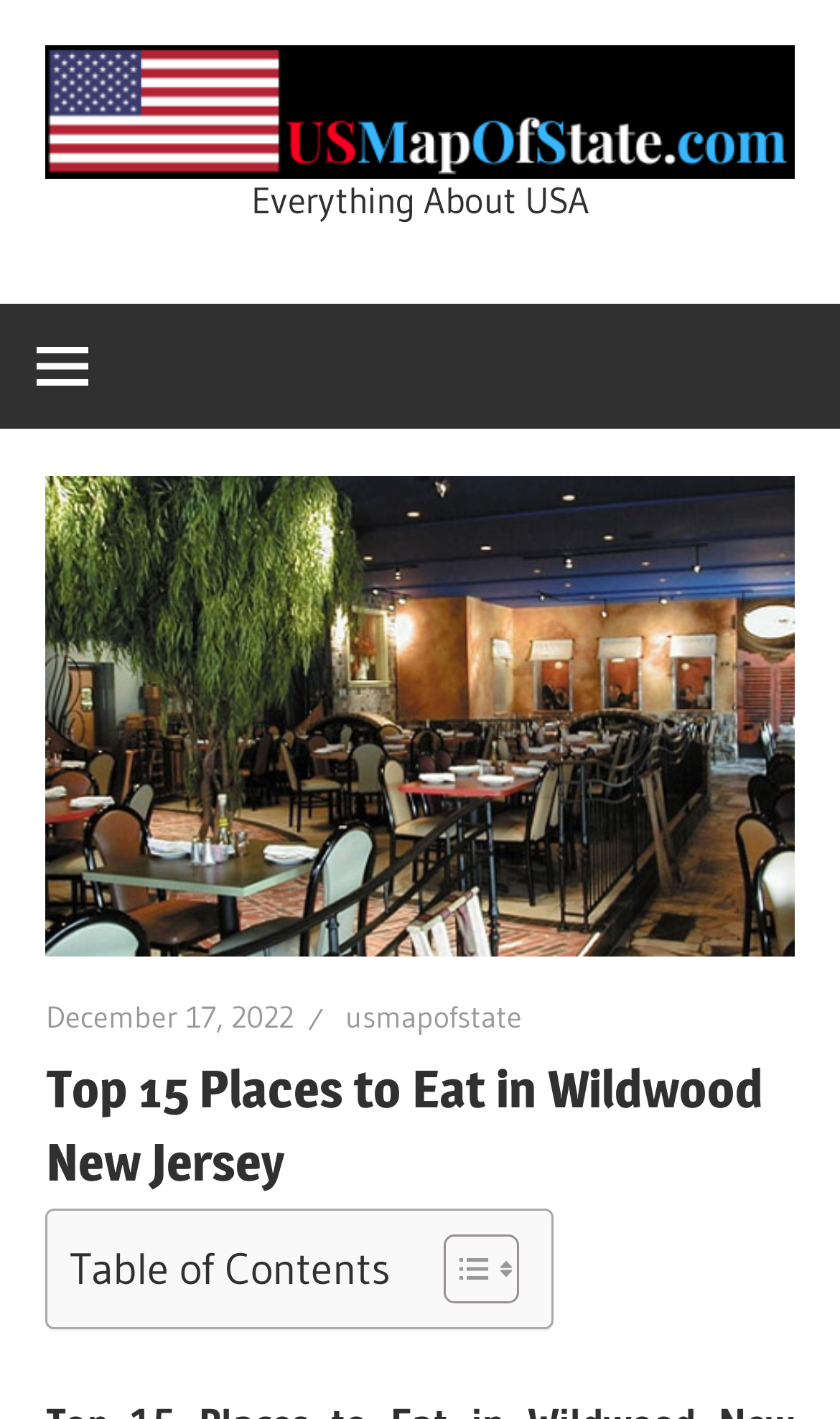Please give a short response to the question using one word or a phrase:
How many links are in the top section?

3